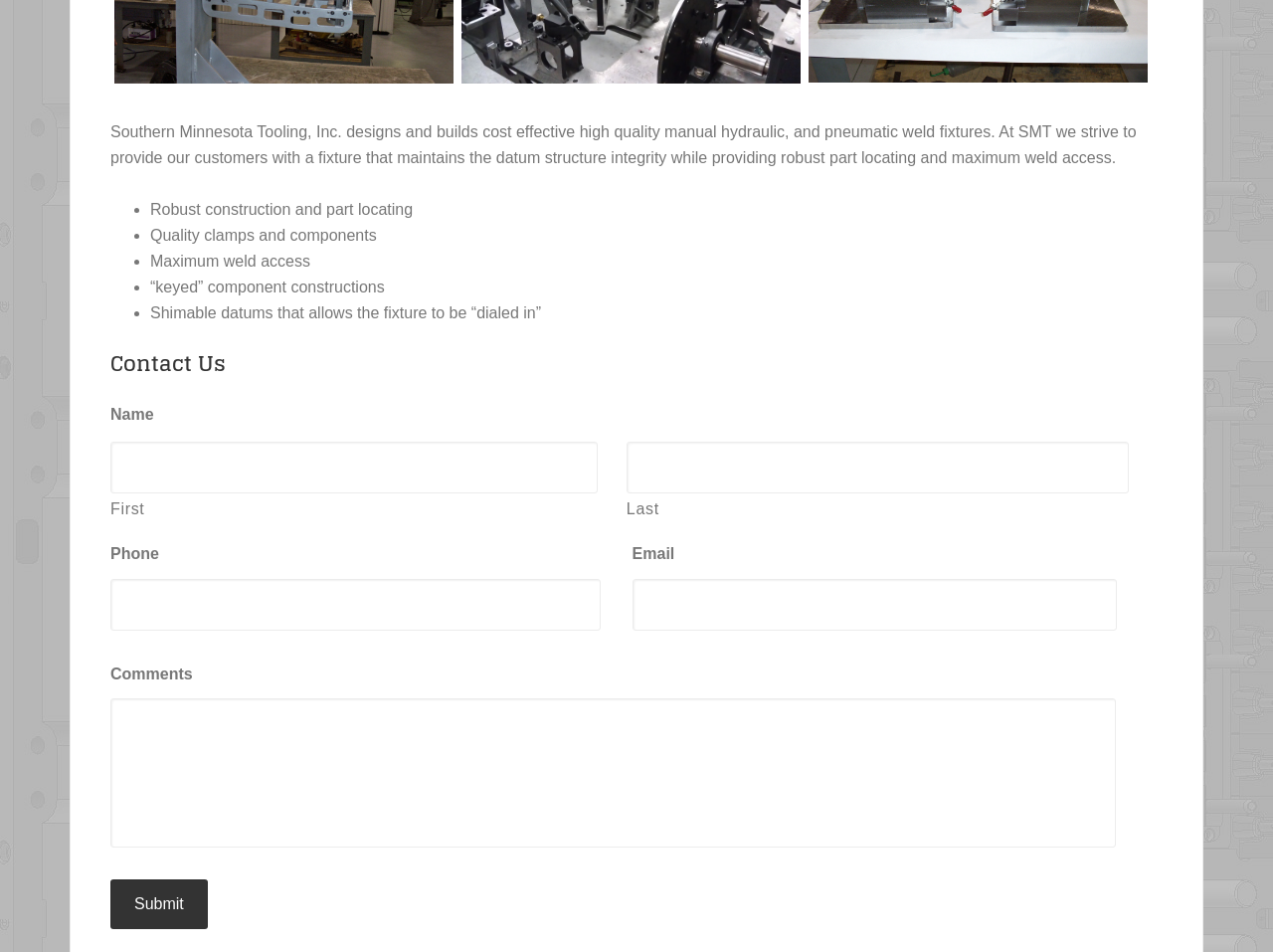Given the webpage screenshot, identify the bounding box of the UI element that matches this description: "Research & Data".

None